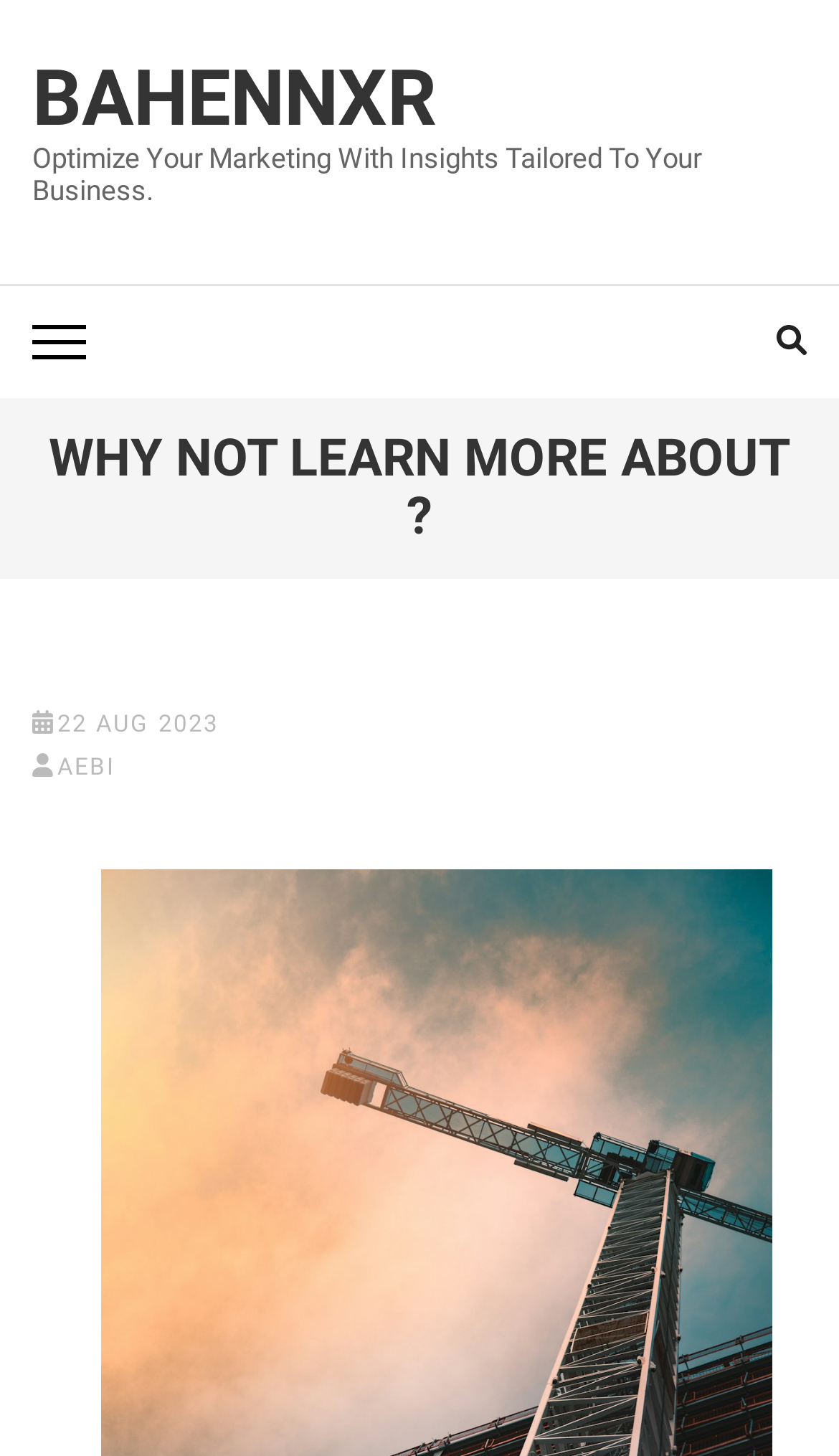Find the bounding box coordinates for the HTML element specified by: "aebi".

[0.068, 0.517, 0.138, 0.536]